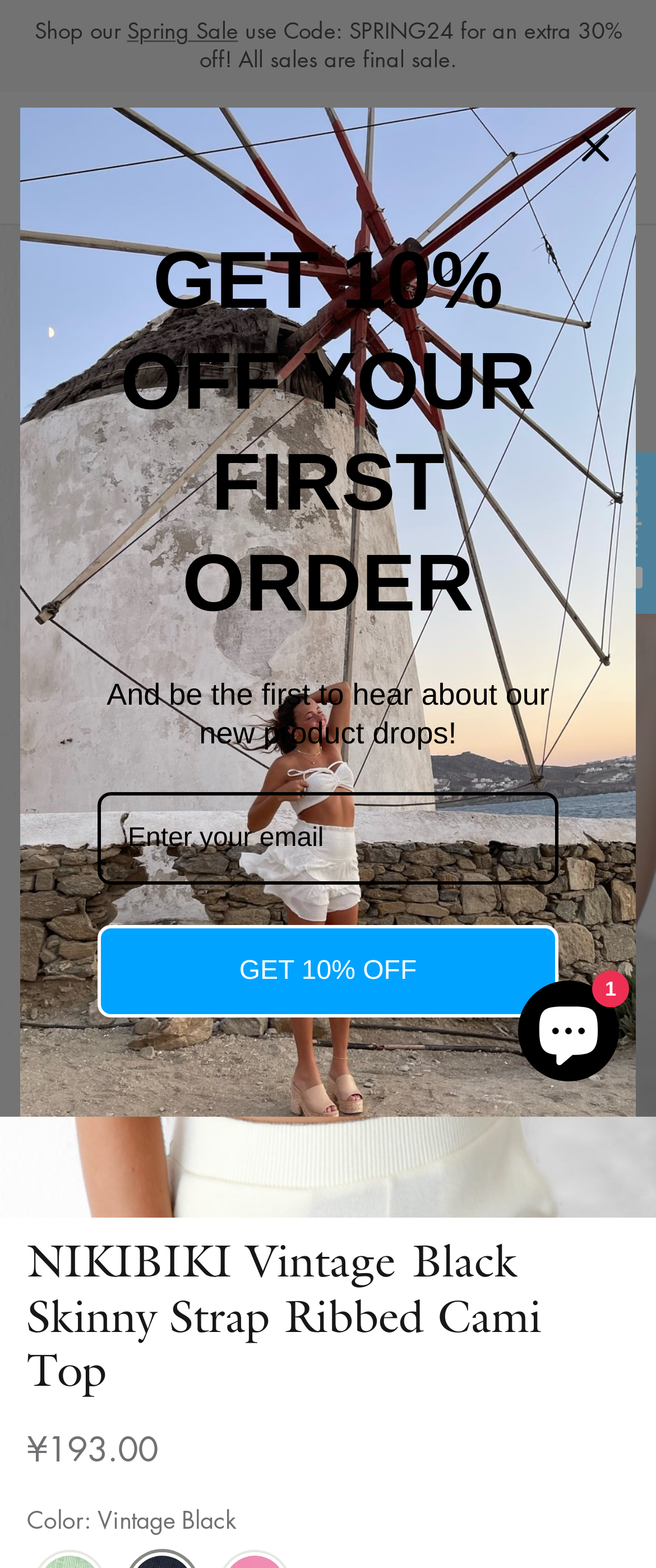Identify the bounding box for the element characterized by the following description: "aria-label="Toggle menu"".

[0.0, 0.077, 0.113, 0.124]